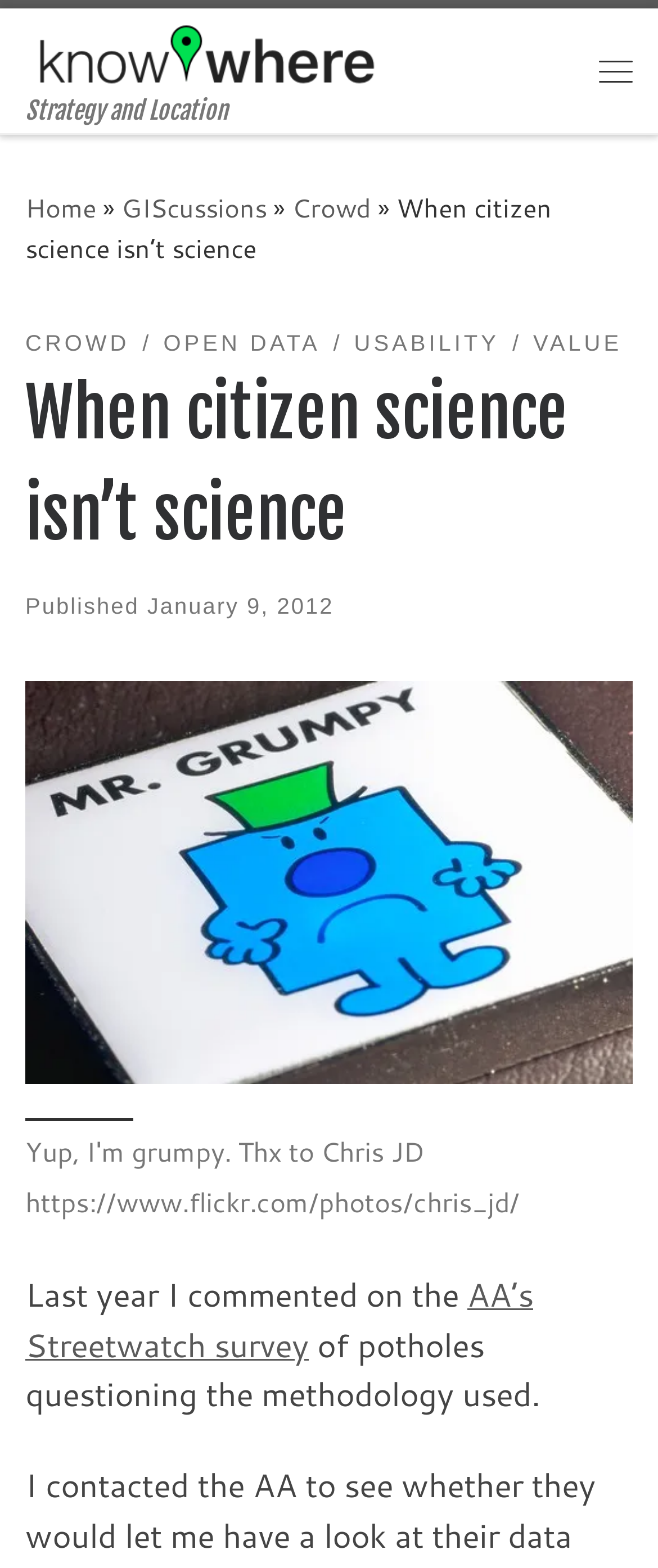What is the topic of the current article?
Refer to the image and provide a thorough answer to the question.

The topic of the current article can be inferred from the title 'When citizen science isn’t science' and the content of the article, which discusses the methodology used in the AA’s Streetwatch survey of potholes.